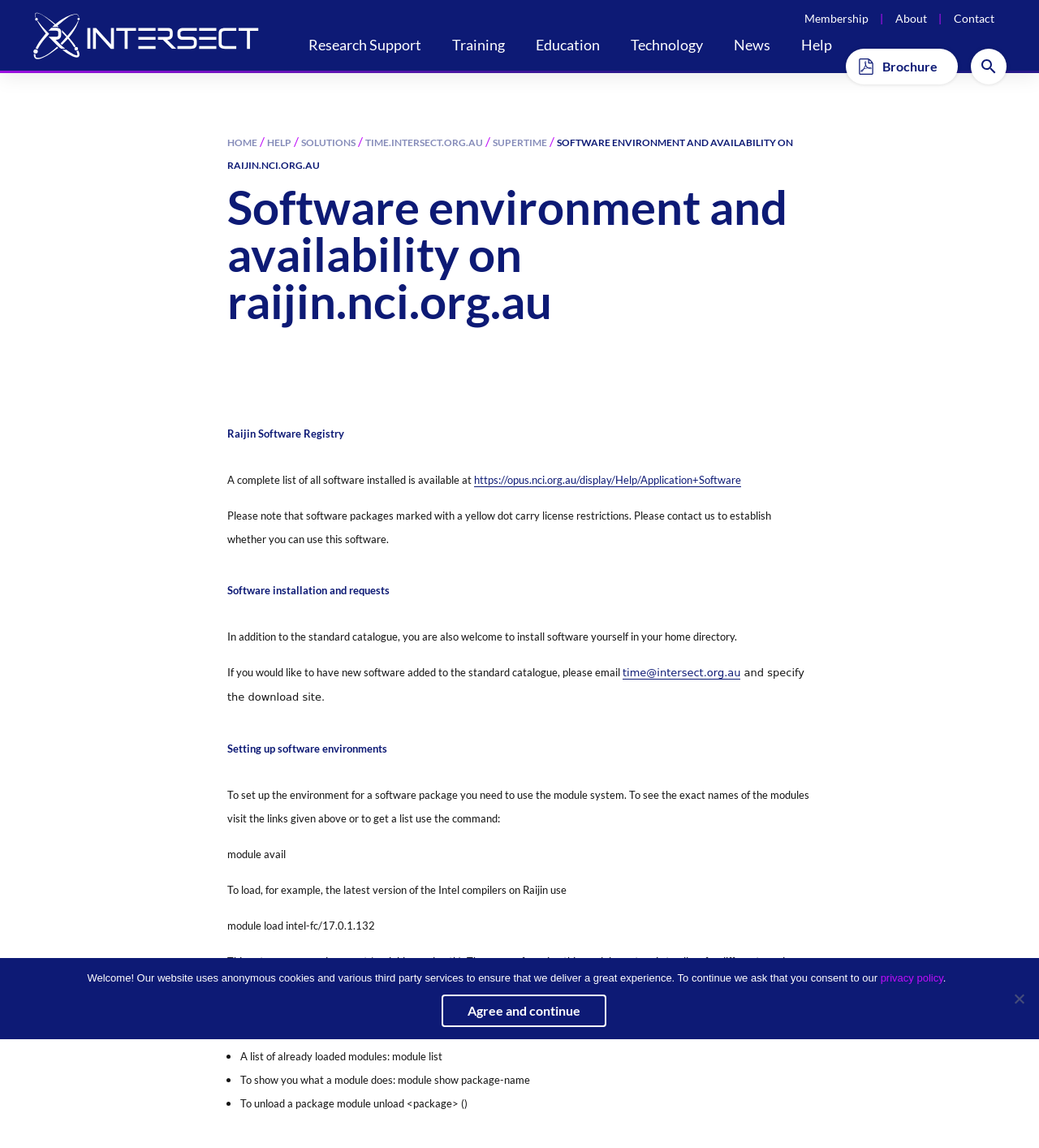Please find the bounding box coordinates of the element's region to be clicked to carry out this instruction: "Support the podcast on Patreon".

None